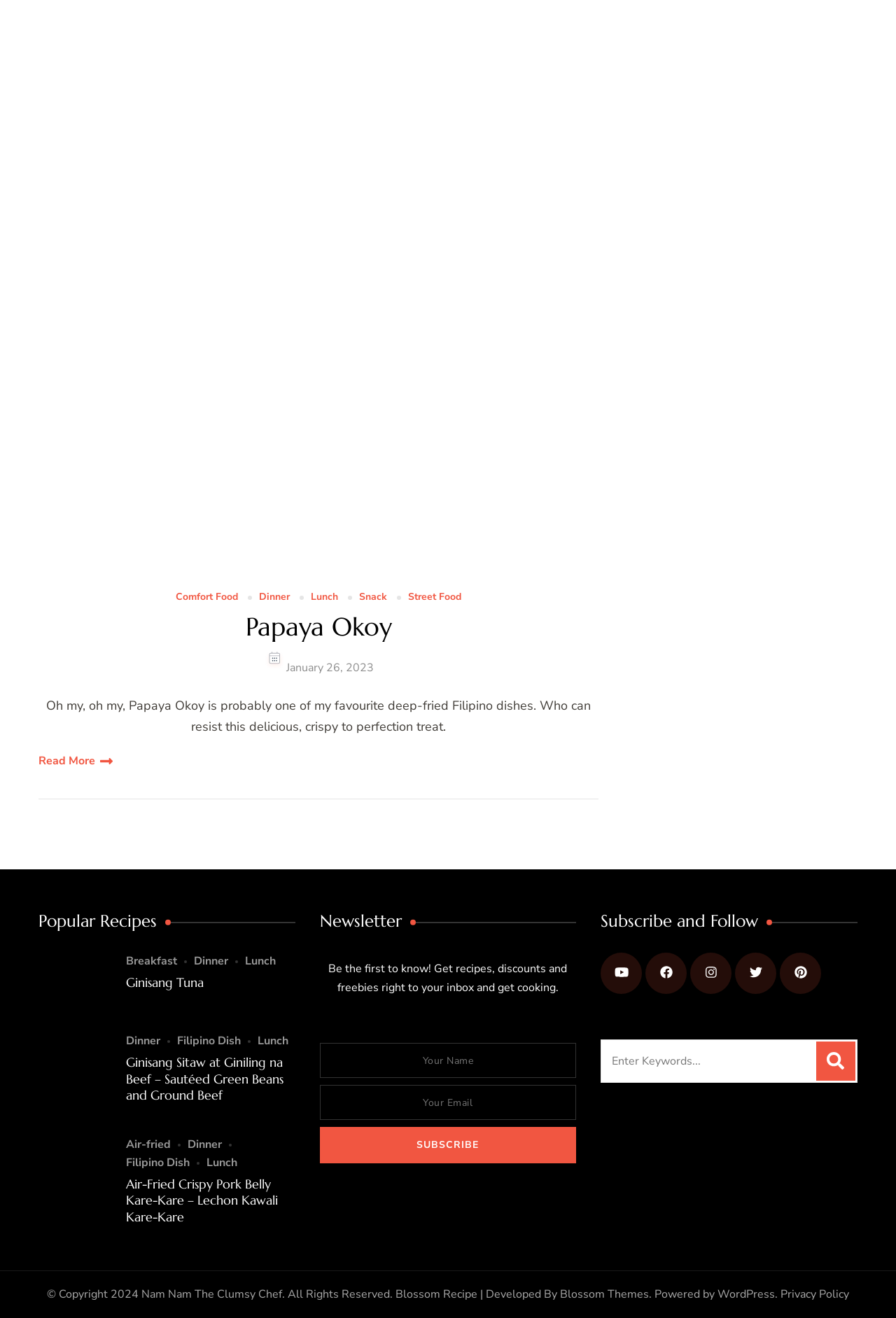Respond to the question with just a single word or phrase: 
What type of recipes are featured on this website?

Filipino dishes